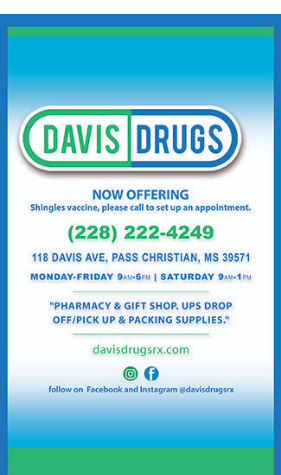What services are available at Davis Drugs?
Look at the screenshot and provide an in-depth answer.

The services available at Davis Drugs can be found in the advertisement, which lists a pharmacy, gift shop, UPS drop-off, and packing supplies as the services offered.